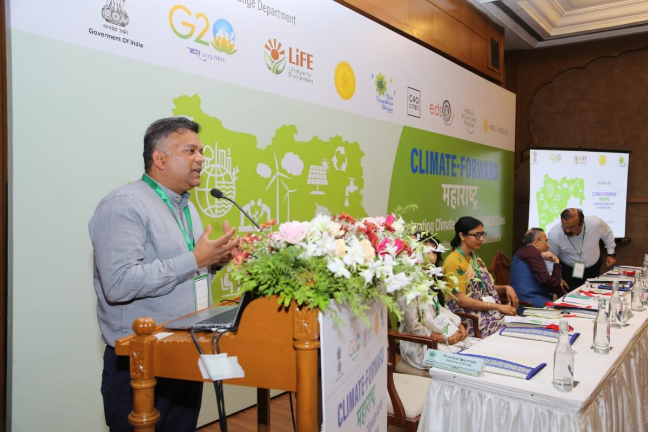What is on the table in the foreground?
Please use the image to deliver a detailed and complete answer.

In the foreground, several attendees can be seen seated at a table filled with documents and laptops, indicating a collaborative atmosphere focused on climate-oriented discussions.